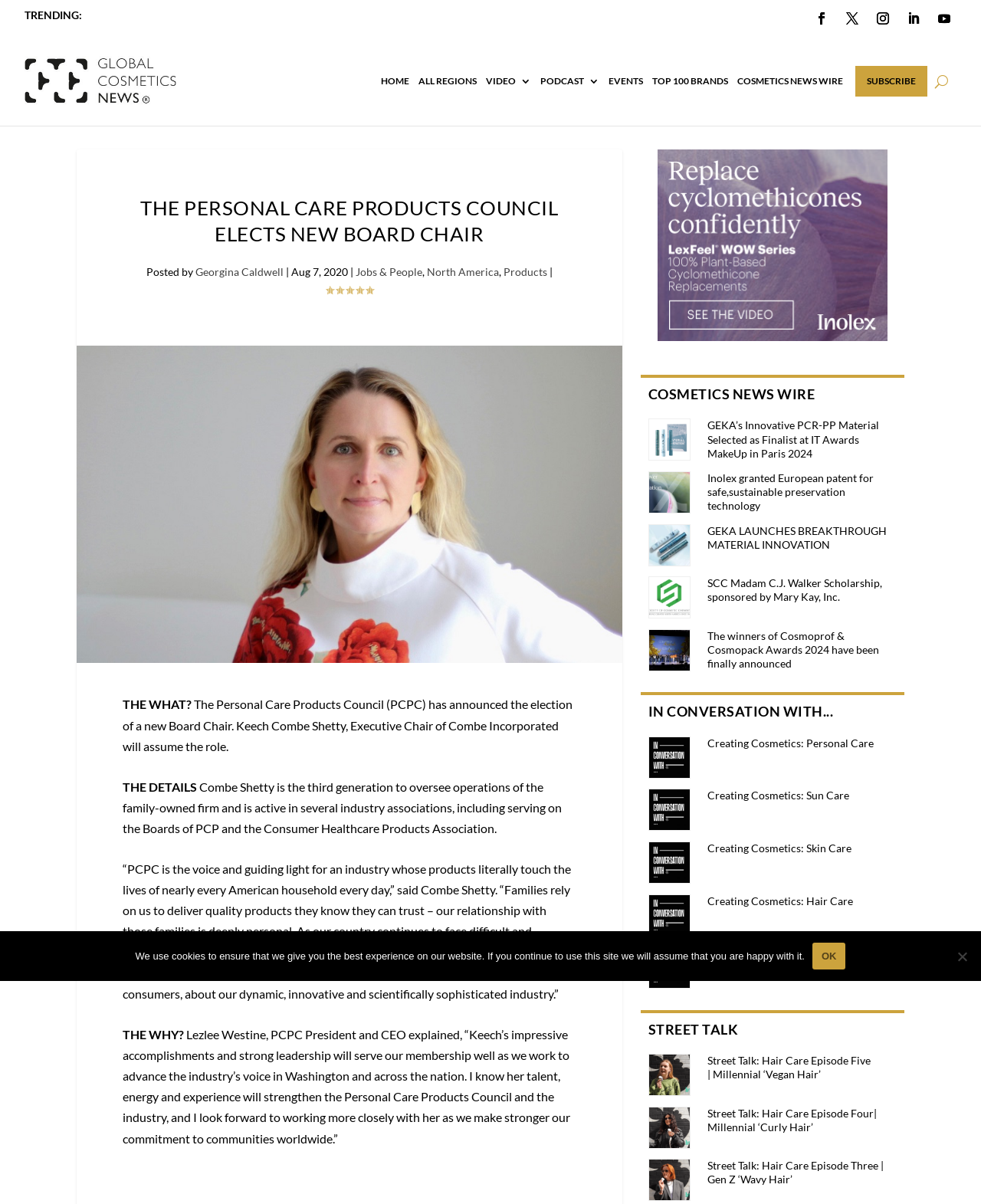What is the topic of the article?
Refer to the image and provide a detailed answer to the question.

I determined the topic of the article by reading the heading and the content of the article. The heading mentions the Personal Care Products Council, and the article discusses the election of a new Board Chair and the industry's voice in Washington and across the nation.